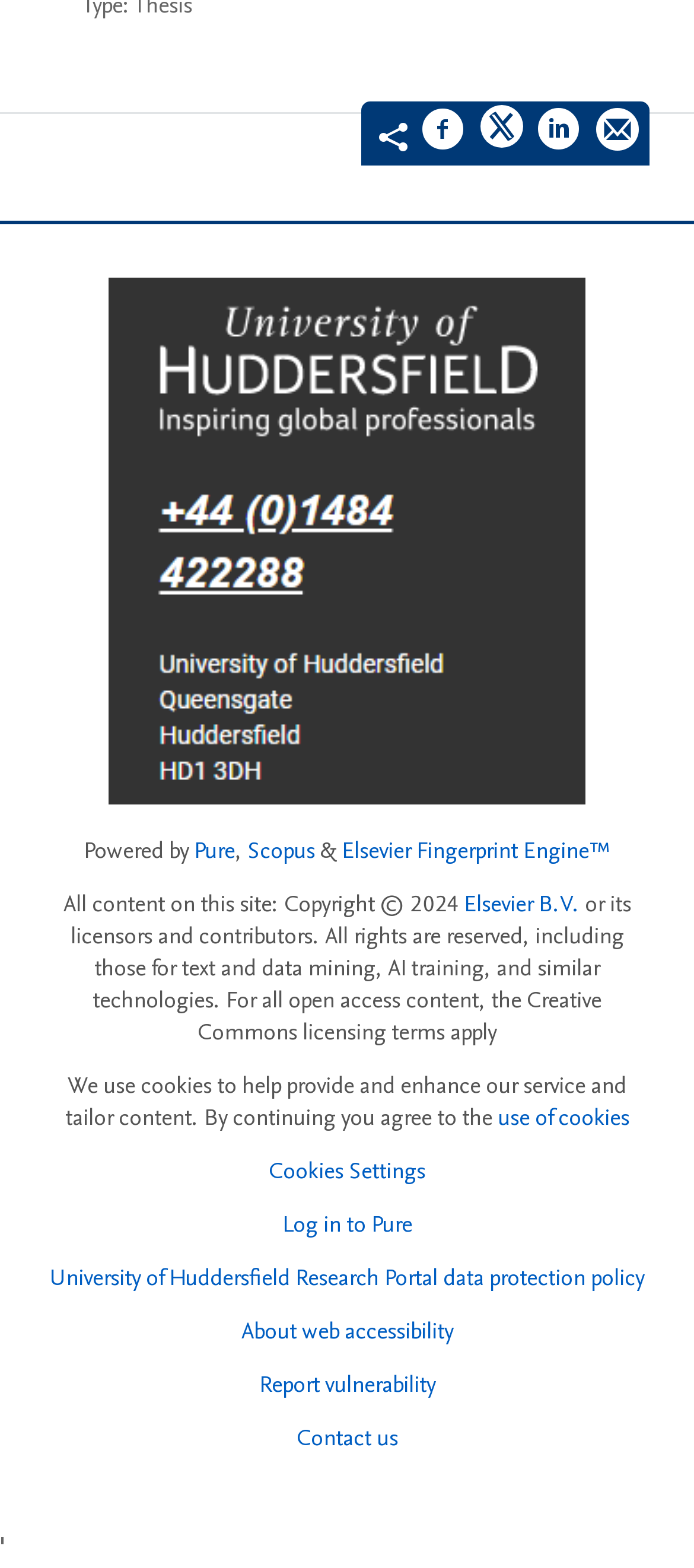What is the purpose of the 'Cookies Settings' button? Please answer the question using a single word or phrase based on the image.

To manage cookies